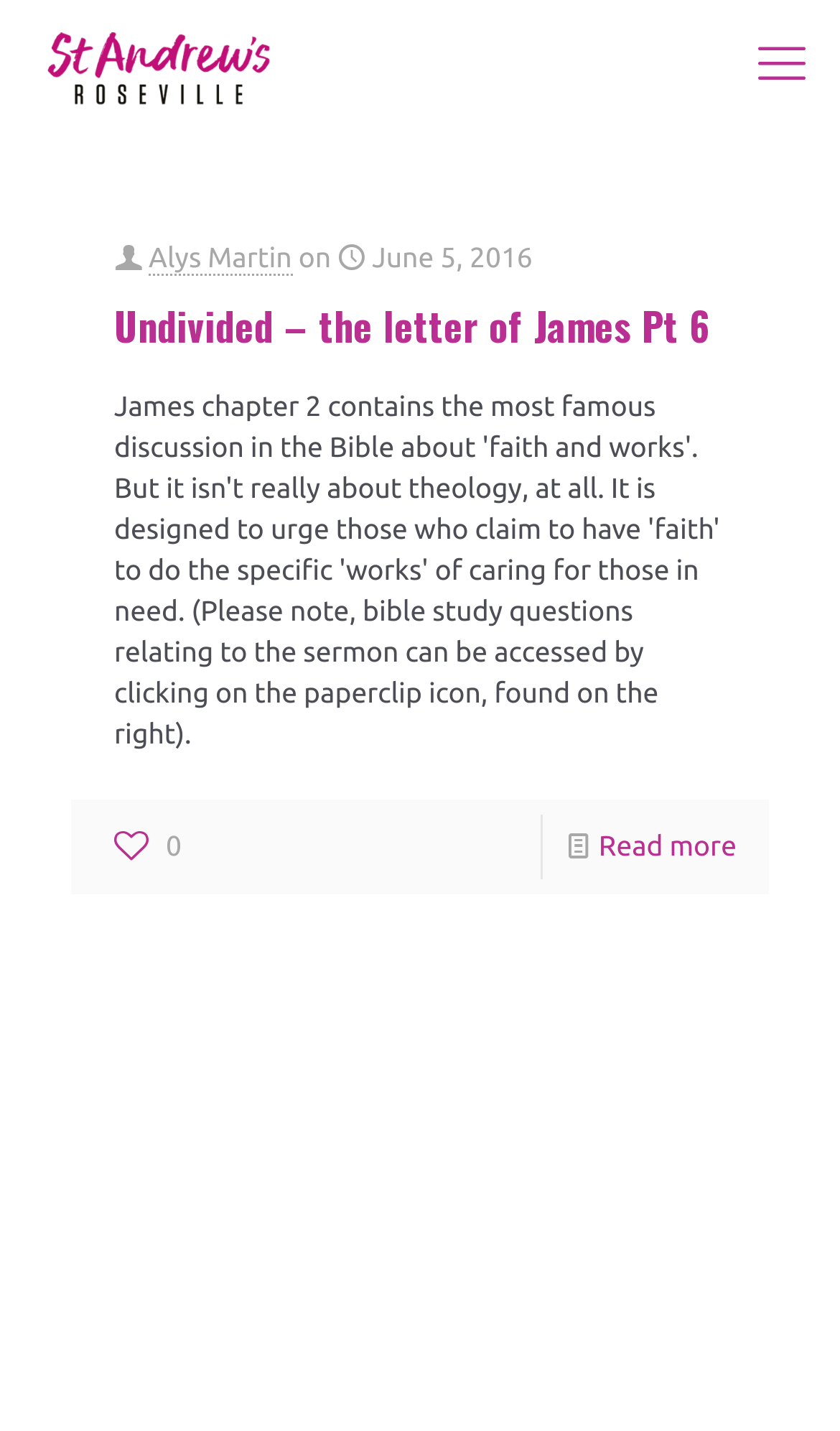With reference to the screenshot, provide a detailed response to the question below:
What is the author of the article?

I found the author's name by looking at the article section, where I saw a generic element labeled 'author' followed by a link element with the text 'Alys Martin'.